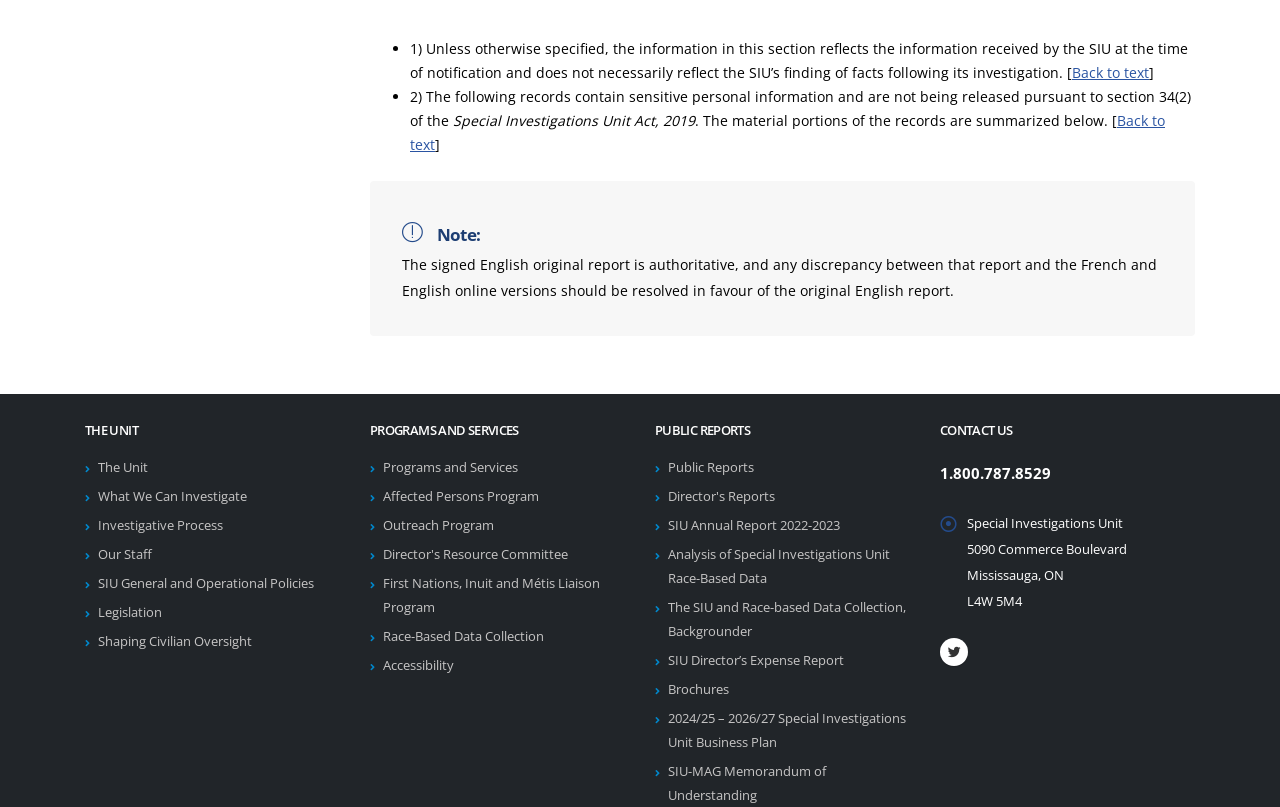What type of data does the Special Investigations Unit collect?
Carefully analyze the image and provide a detailed answer to the question.

The webpage mentions the collection of race-based data, as evident from the link to 'Analysis of Special Investigations Unit Race-Based Data' and 'The SIU and Race-based Data Collection, Backgrounder'. This suggests that the unit collects and analyzes race-based data as part of its investigations.